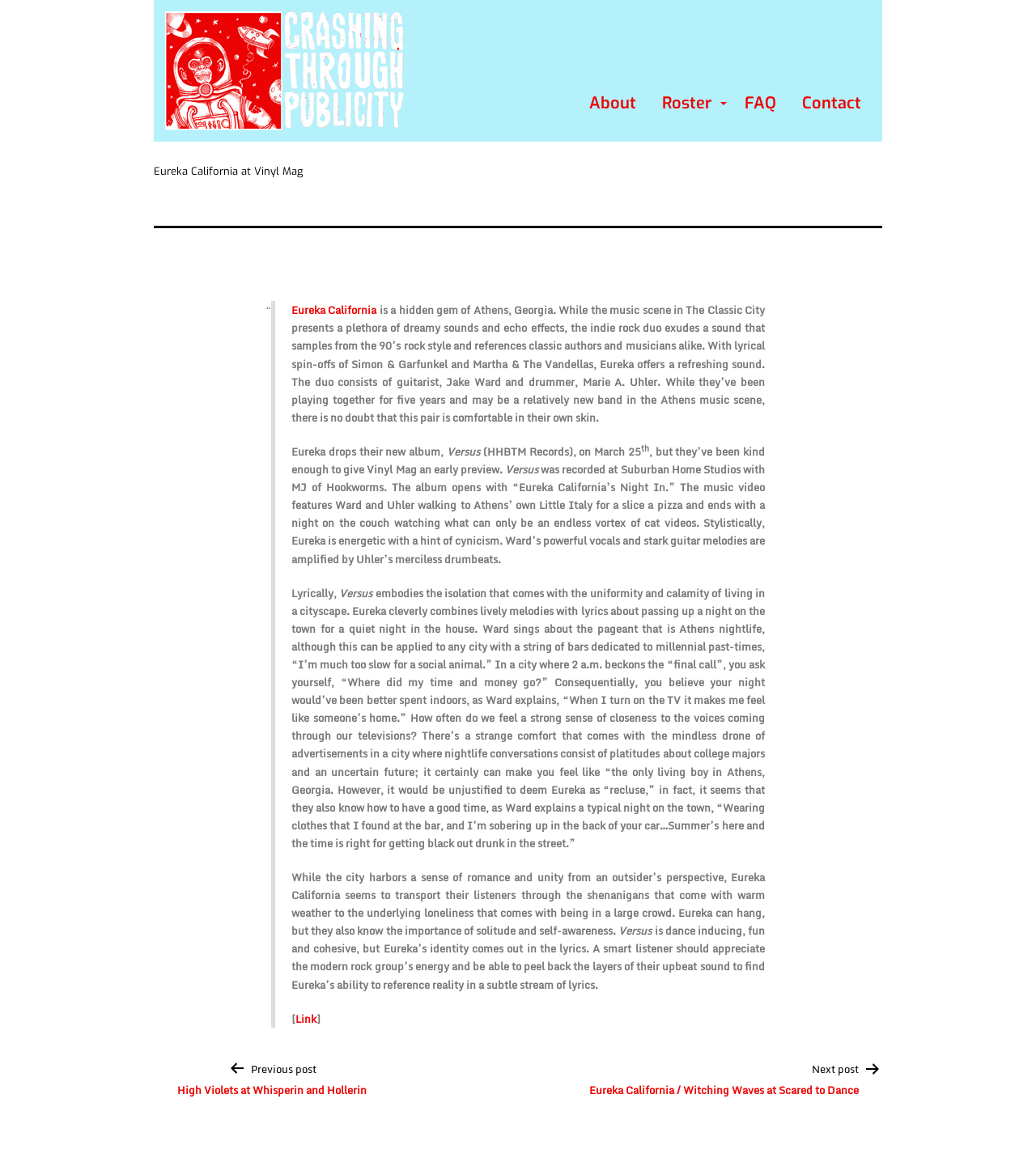Please give a concise answer to this question using a single word or phrase: 
What is the name of the music video mentioned in the article?

Eureka California's Night In